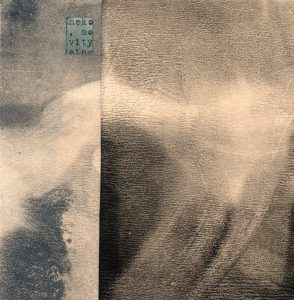Where is the solo exhibition located?
Using the image, provide a detailed and thorough answer to the question.

According to the caption, the solo exhibition opened last Friday in Edinburgh, which implies that the location of the exhibition is Edinburgh.